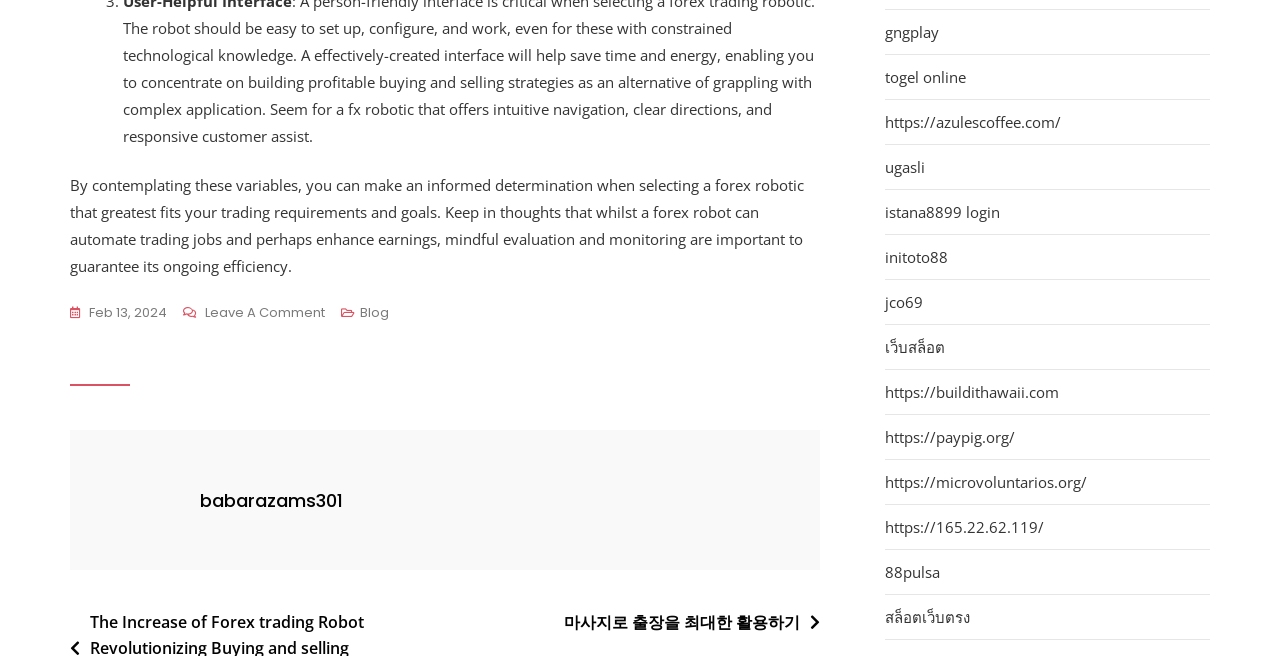What is the topic of the article?
Give a detailed explanation using the information visible in the image.

The topic of the article can be determined by reading the static text element with ID 2497, which mentions 'forex robotic' and 'trading requirements and goals'. This suggests that the article is discussing the use of forex robots in trading.